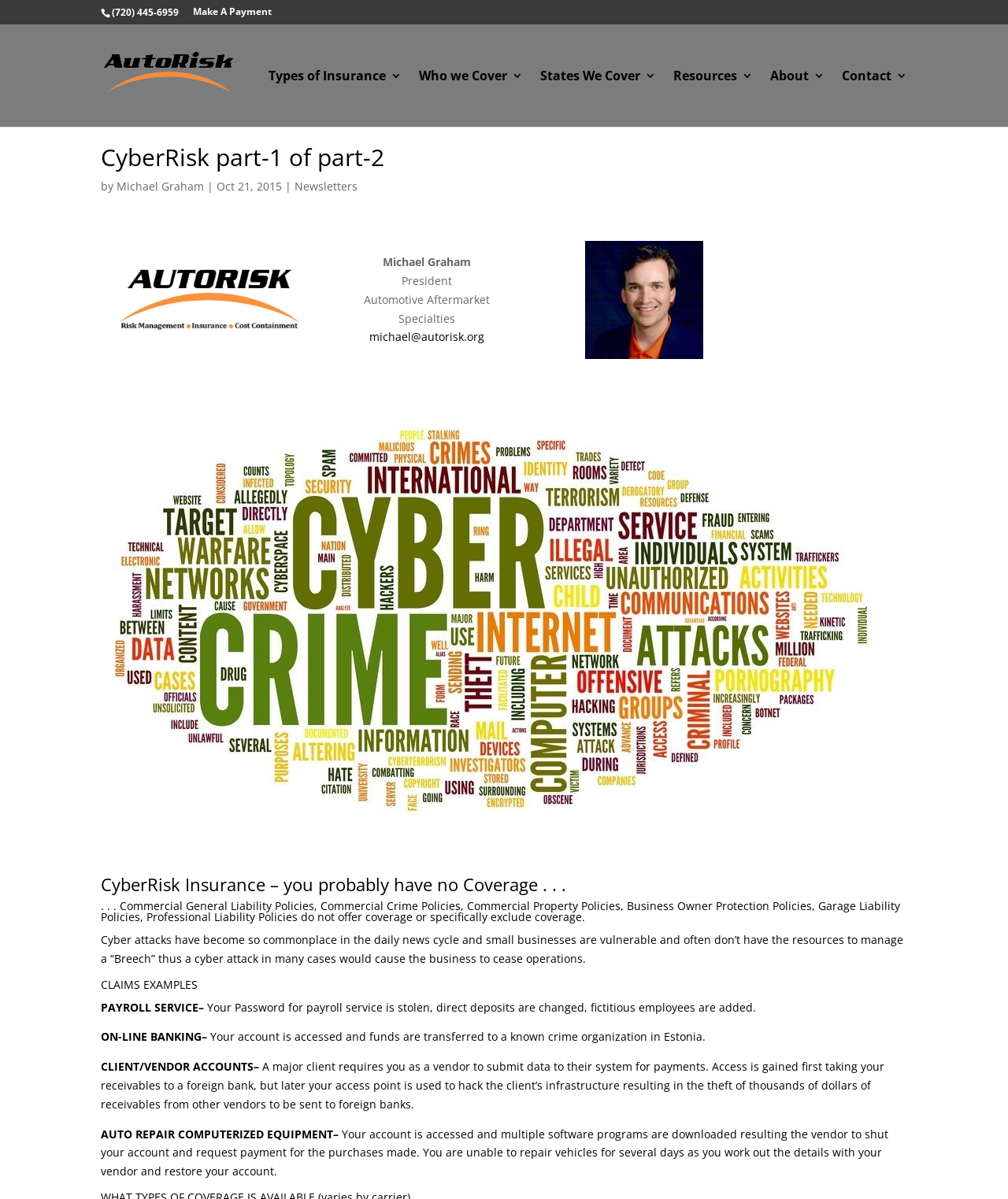Generate a detailed explanation of the webpage's features and information.

The webpage is about CyberRisk Insurance, specifically highlighting the importance of having coverage for cyber attacks. At the top left, there is a phone number "(720) 445-6959" and a link to "Make A Payment". Next to it, there is a logo of "AutoRisk" with a link to the website. 

Below these elements, there are several links to different sections of the website, including "Types of Insurance", "Who we Cover", "States We Cover", "Resources", "About", and "Contact". 

The main content of the webpage starts with a heading "CyberRisk part-1 of part-2" followed by the name "Michael Graham" and a date "Oct 21, 2015". There is also a link to "Newsletters" on the same line. 

Below this, there is a table with a single row and three columns. The first column is empty, the second column contains the text "Michael Graham President Automotive Aftermarket Specialties michael@autorisk.org", and the third column is also empty. The email address "michael@autorisk.org" is a link.

The main content of the webpage continues with a heading "CyberRisk Insurance – you probably have no Coverage..." followed by a detailed description of what is not covered by typical insurance policies. 

There is a paragraph of text explaining the risks of cyber attacks to small businesses, followed by a heading "CLAIMS EXAMPLES". This section provides several examples of cyber attacks, including a stolen password for a payroll service, unauthorized access to an online banking account, and hacking of client/vendor accounts. Each example is described in detail, highlighting the potential consequences of a cyber attack.

Overall, the webpage is focused on educating visitors about the importance of CyberRisk Insurance and providing examples of the risks and consequences of cyber attacks.